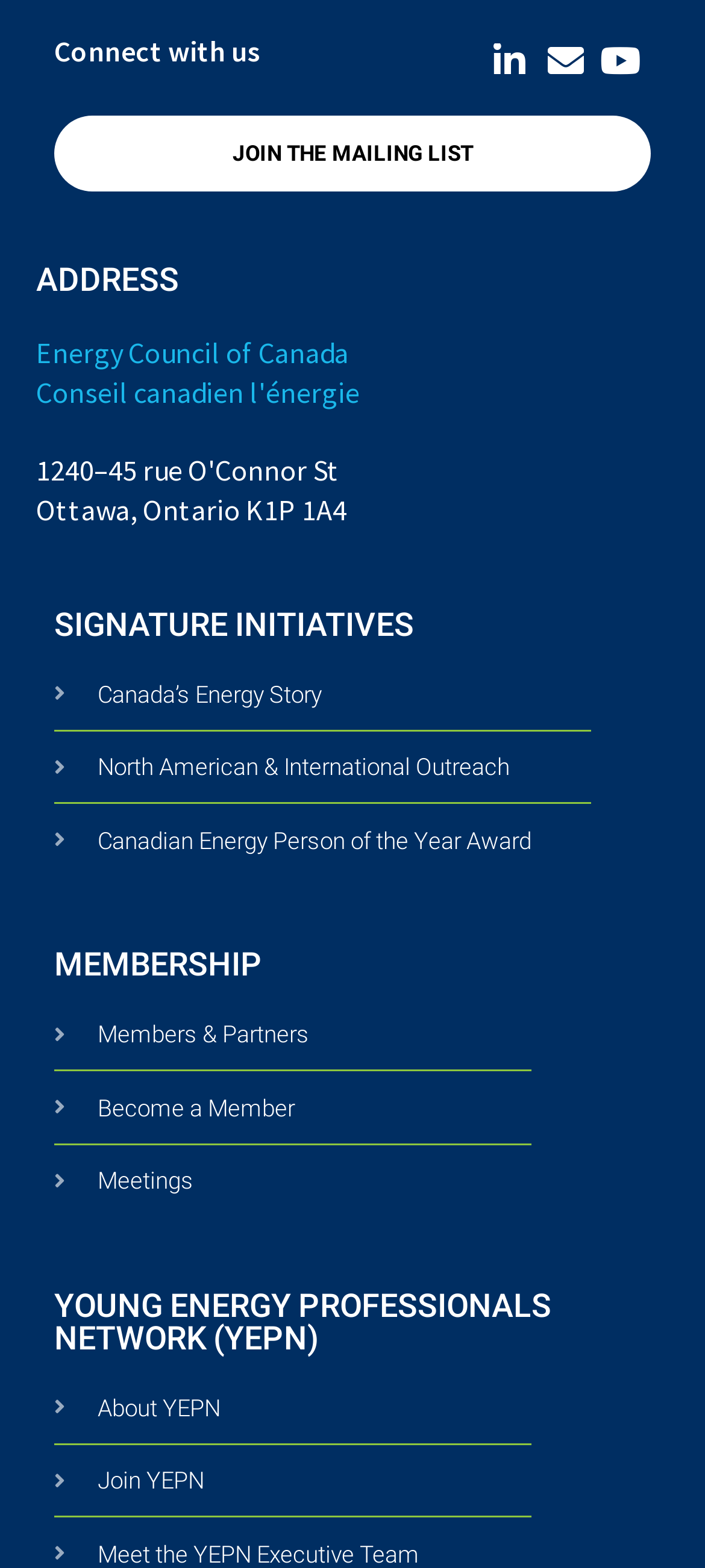Pinpoint the bounding box coordinates of the element you need to click to execute the following instruction: "Learn about Canada's energy story". The bounding box should be represented by four float numbers between 0 and 1, in the format [left, top, right, bottom].

[0.077, 0.432, 0.923, 0.454]